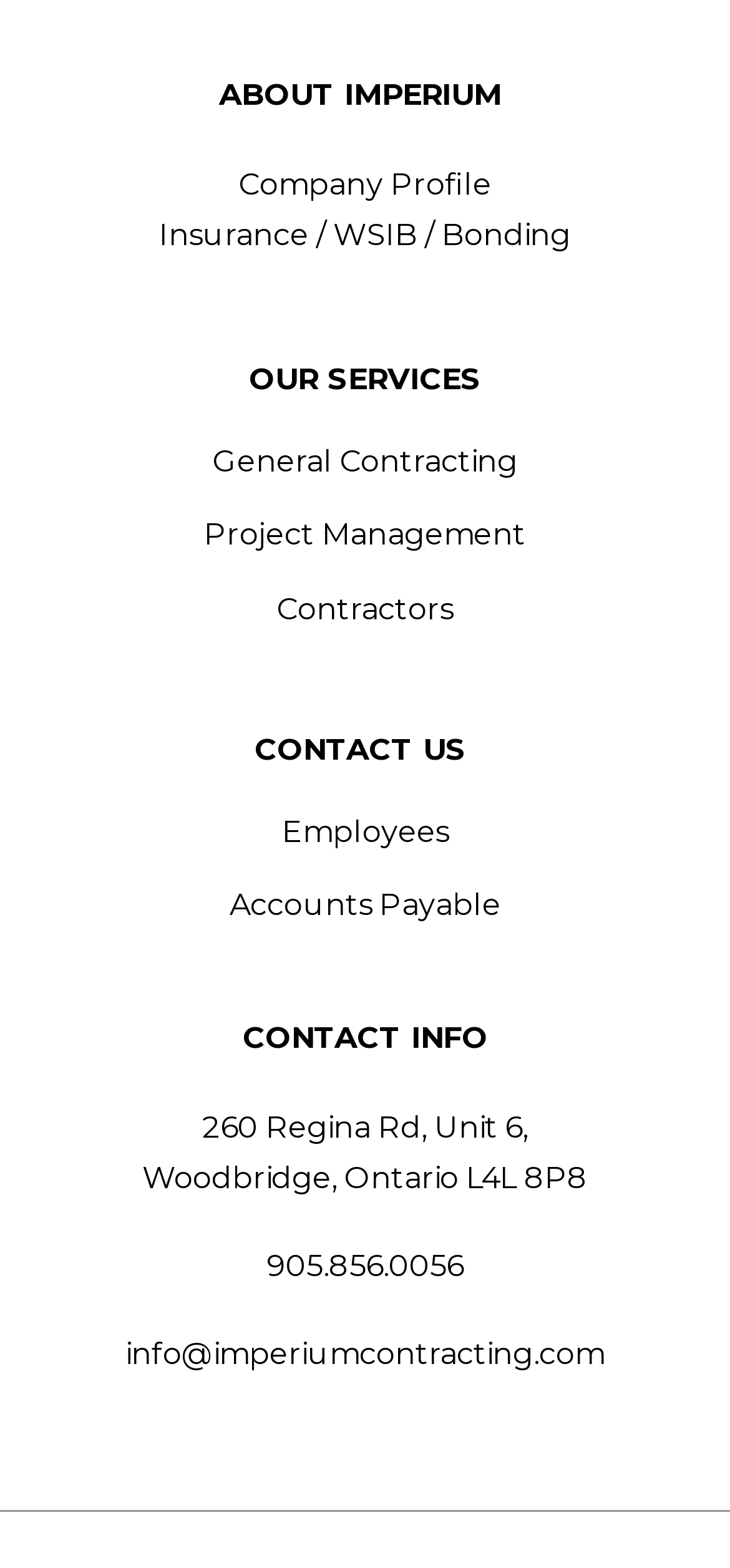Please identify the bounding box coordinates of the element's region that needs to be clicked to fulfill the following instruction: "Get contact information". The bounding box coordinates should consist of four float numbers between 0 and 1, i.e., [left, top, right, bottom].

[0.195, 0.707, 0.805, 0.762]